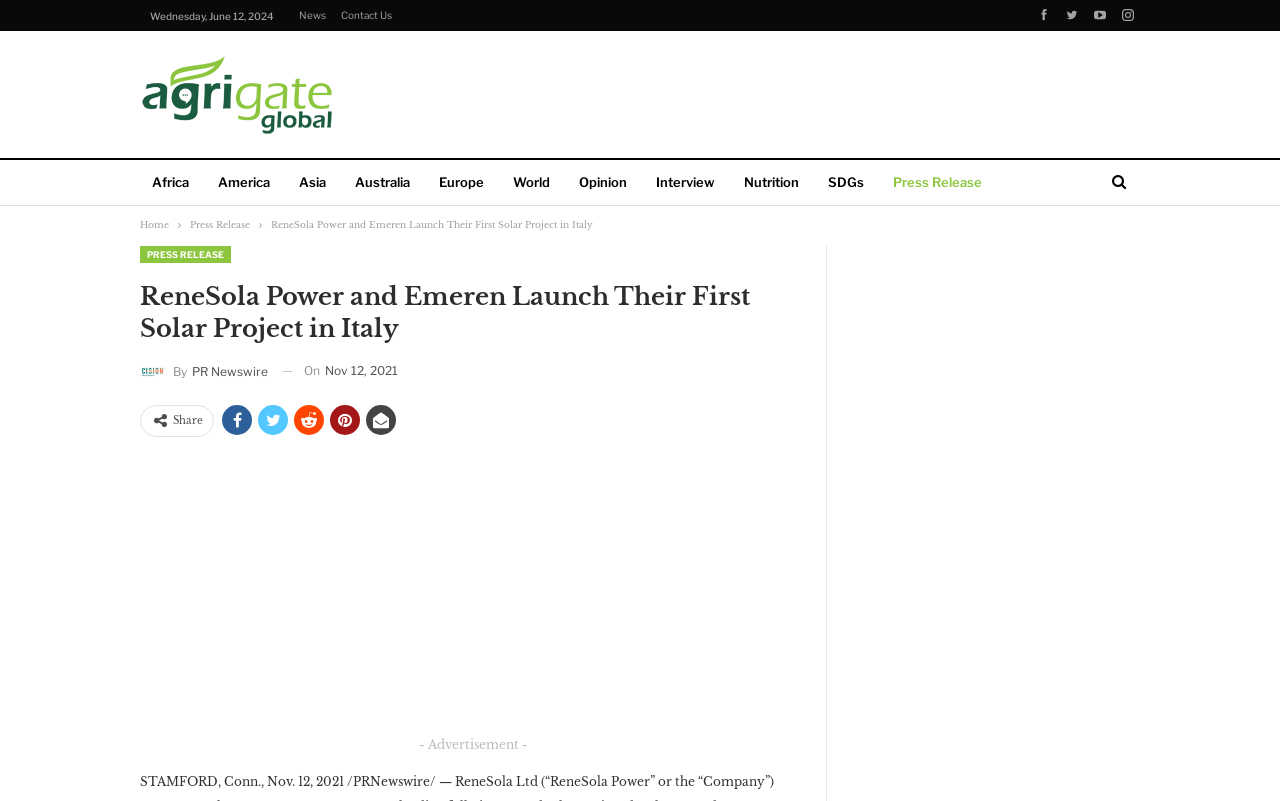What is the type of project launched by ReneSola Power and Emeren?
Please provide a single word or phrase based on the screenshot.

Solar project